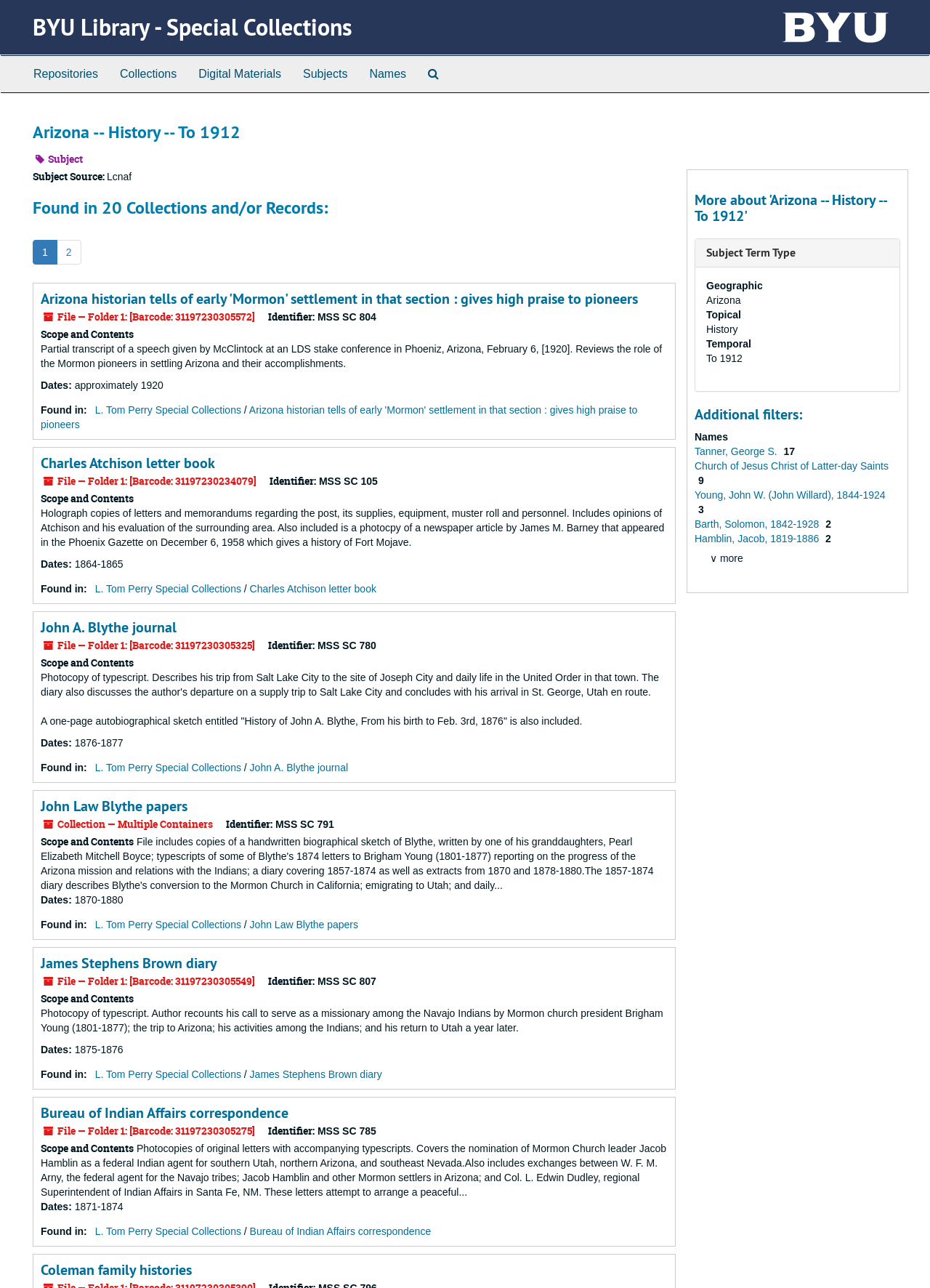Find the bounding box coordinates of the clickable region needed to perform the following instruction: "Go to 'L. Tom Perry Special Collections'". The coordinates should be provided as four float numbers between 0 and 1, i.e., [left, top, right, bottom].

[0.102, 0.314, 0.259, 0.323]